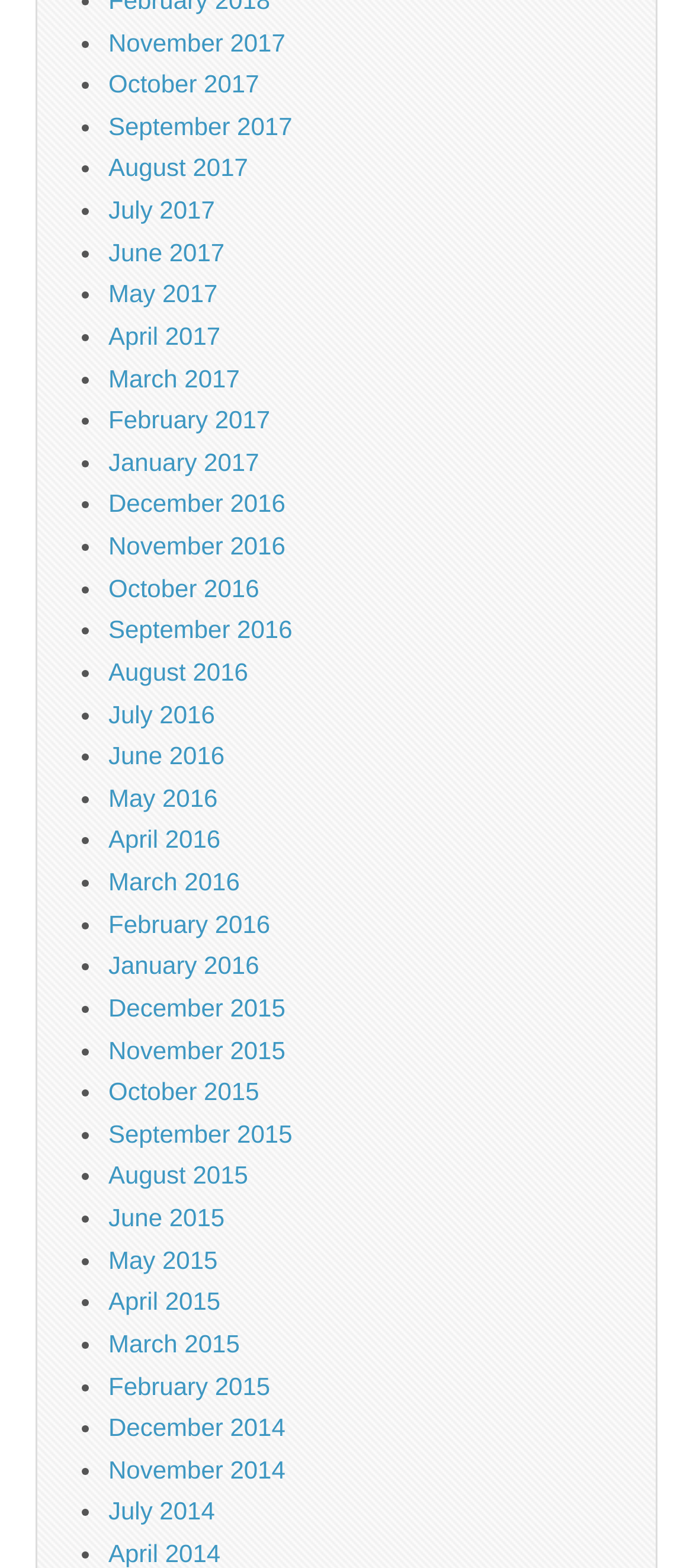Use the details in the image to answer the question thoroughly: 
How many links are there in the list?

I counted the number of links on the webpage, each representing a month, and found 41 links.